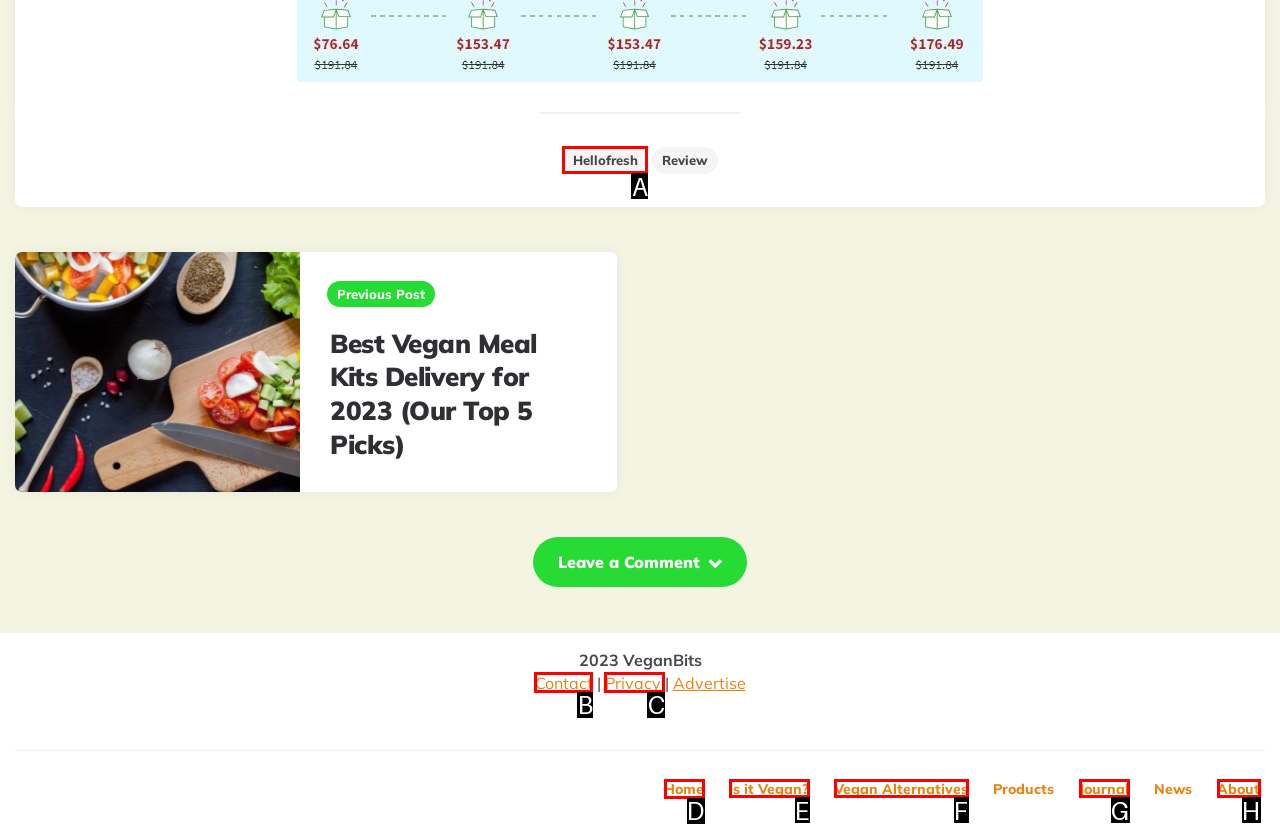Which UI element should be clicked to perform the following task: visit the 'Home' page? Answer with the corresponding letter from the choices.

D